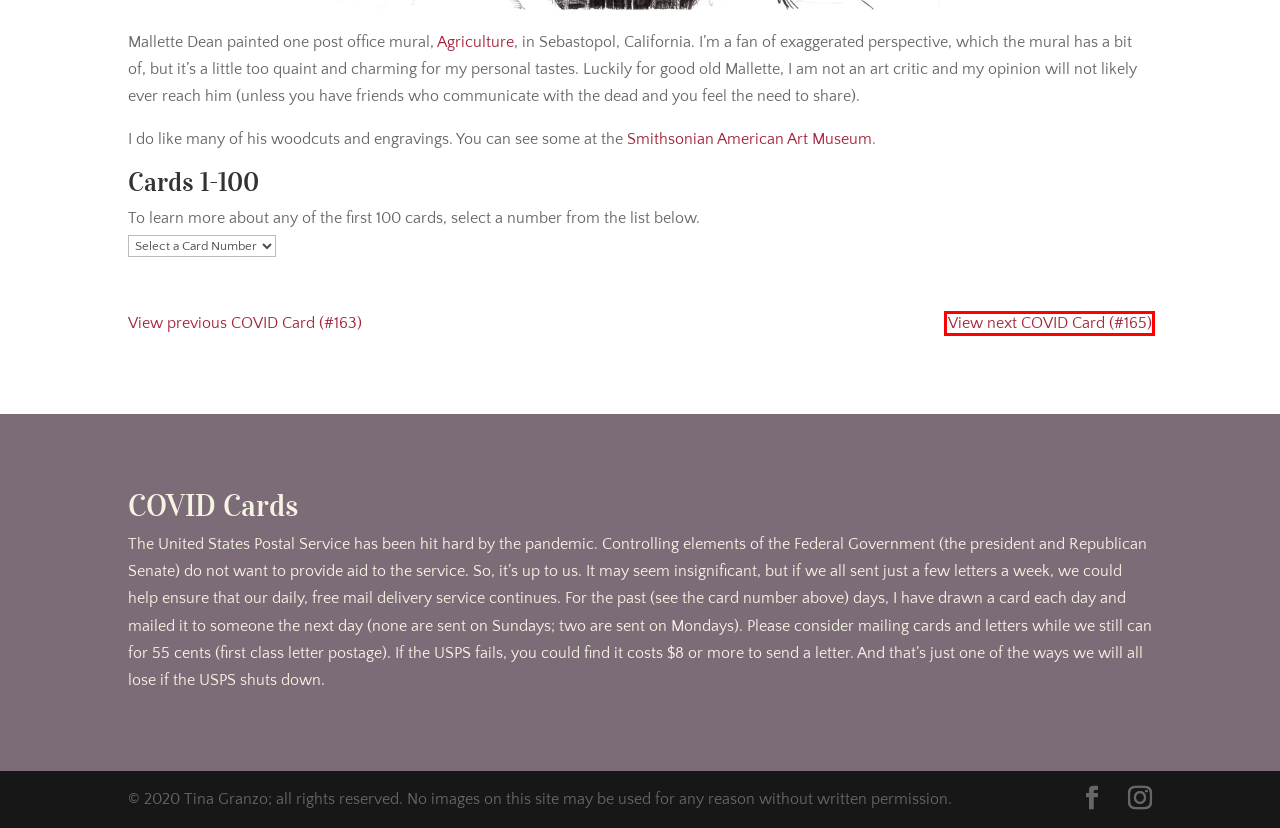Examine the webpage screenshot and identify the UI element enclosed in the red bounding box. Pick the webpage description that most accurately matches the new webpage after clicking the selected element. Here are the candidates:
A. The Obligatory Bio | Sketchy Spaces
B. What’s the Story? | Sketchy Spaces
C. Cart | Sketchy Spaces
D. Sketchy Spaces |
E. COVID Card #165 | Sketchy Spaces
F. Post Office Mural - Sebastopol CA - Living New Deal
G. COVID Card Postcard Set | Sketchy Spaces
H. COVID Card #163 | Sketchy Spaces

E